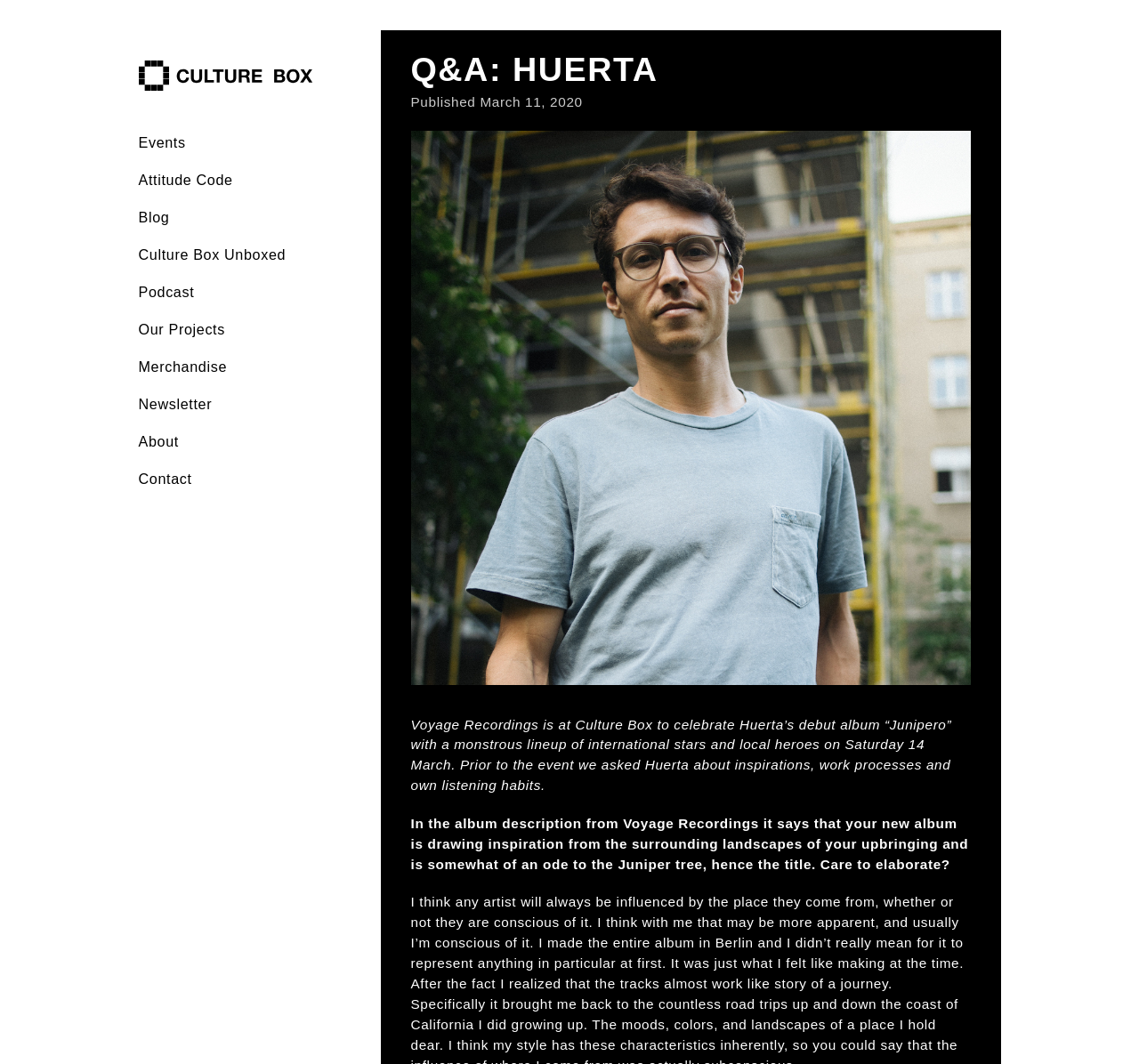Locate and provide the bounding box coordinates for the HTML element that matches this description: "Podcast".

[0.121, 0.257, 0.171, 0.292]